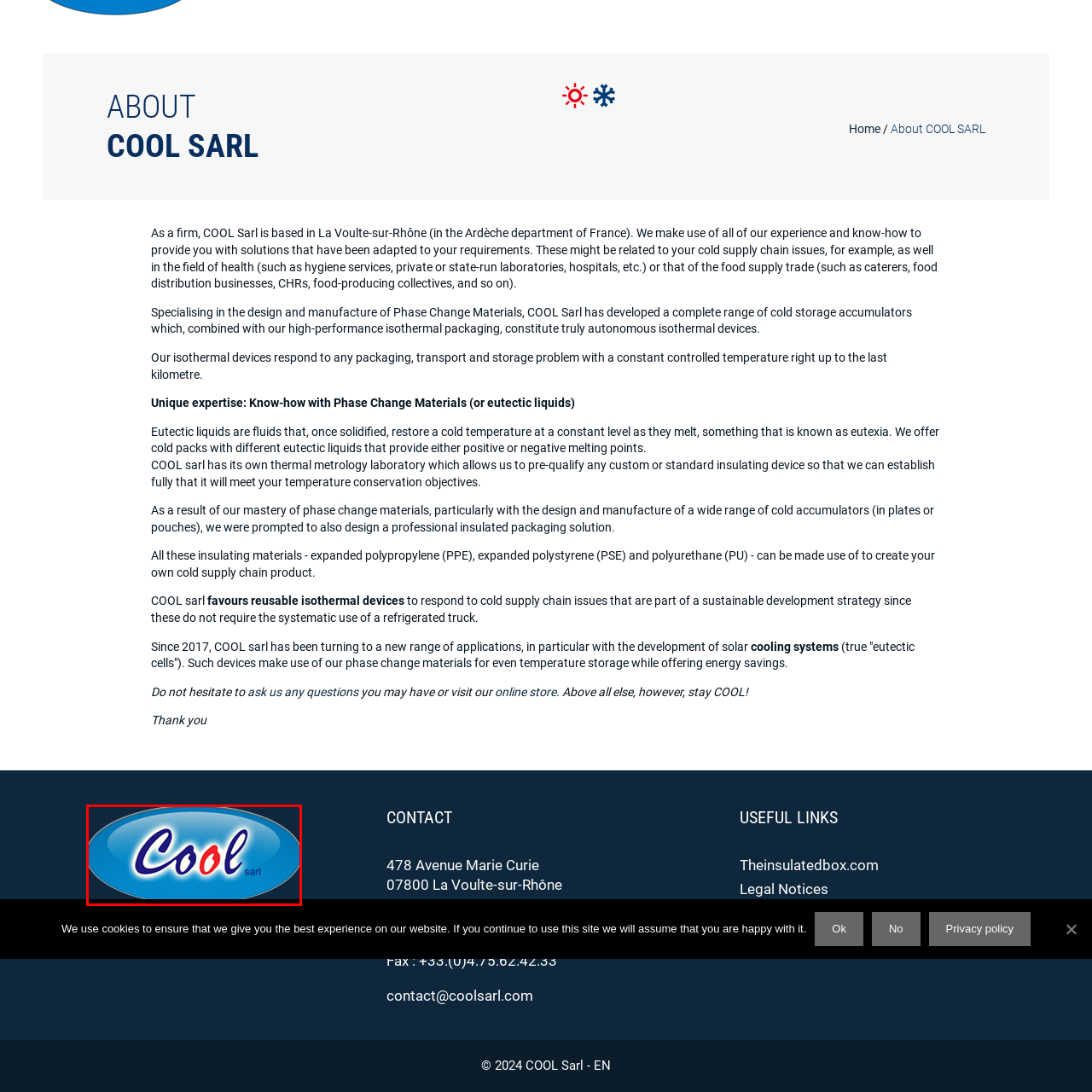What is the purpose of the company COOL Sarl?
Direct your attention to the image marked by the red bounding box and answer the question with a single word or phrase.

Cold supply chain solutions